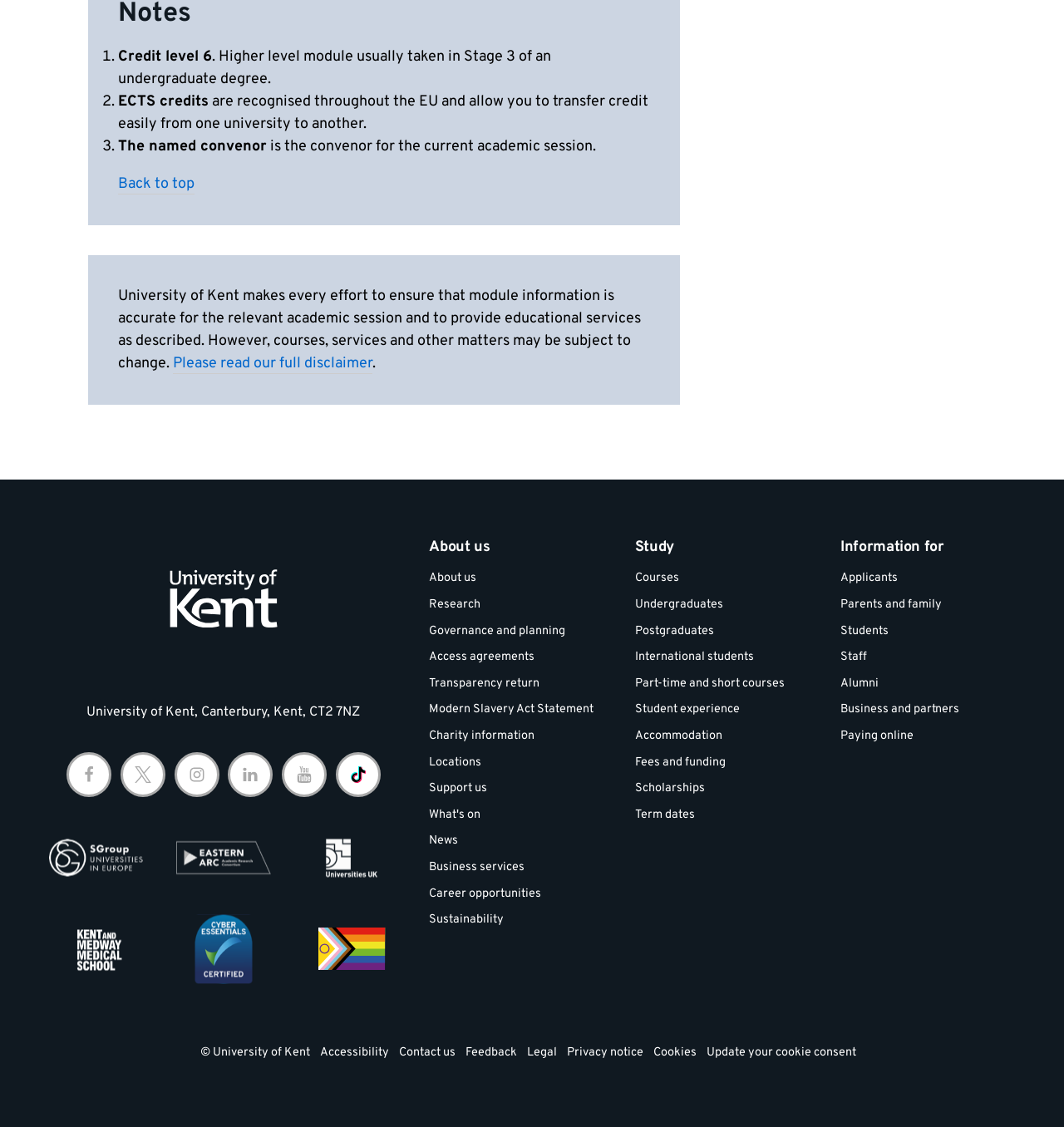What is the credit level of the module?
Identify the answer in the screenshot and reply with a single word or phrase.

6